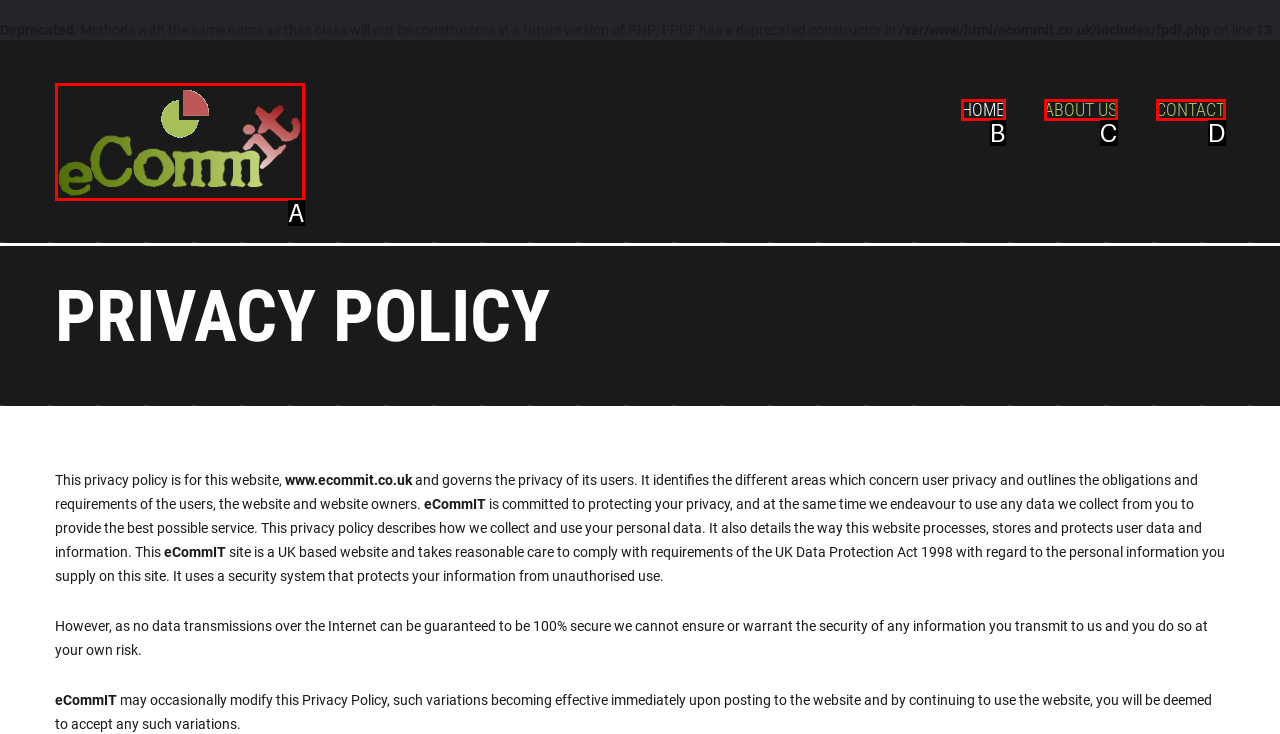Tell me the letter of the option that corresponds to the description: About Us
Answer using the letter from the given choices directly.

C